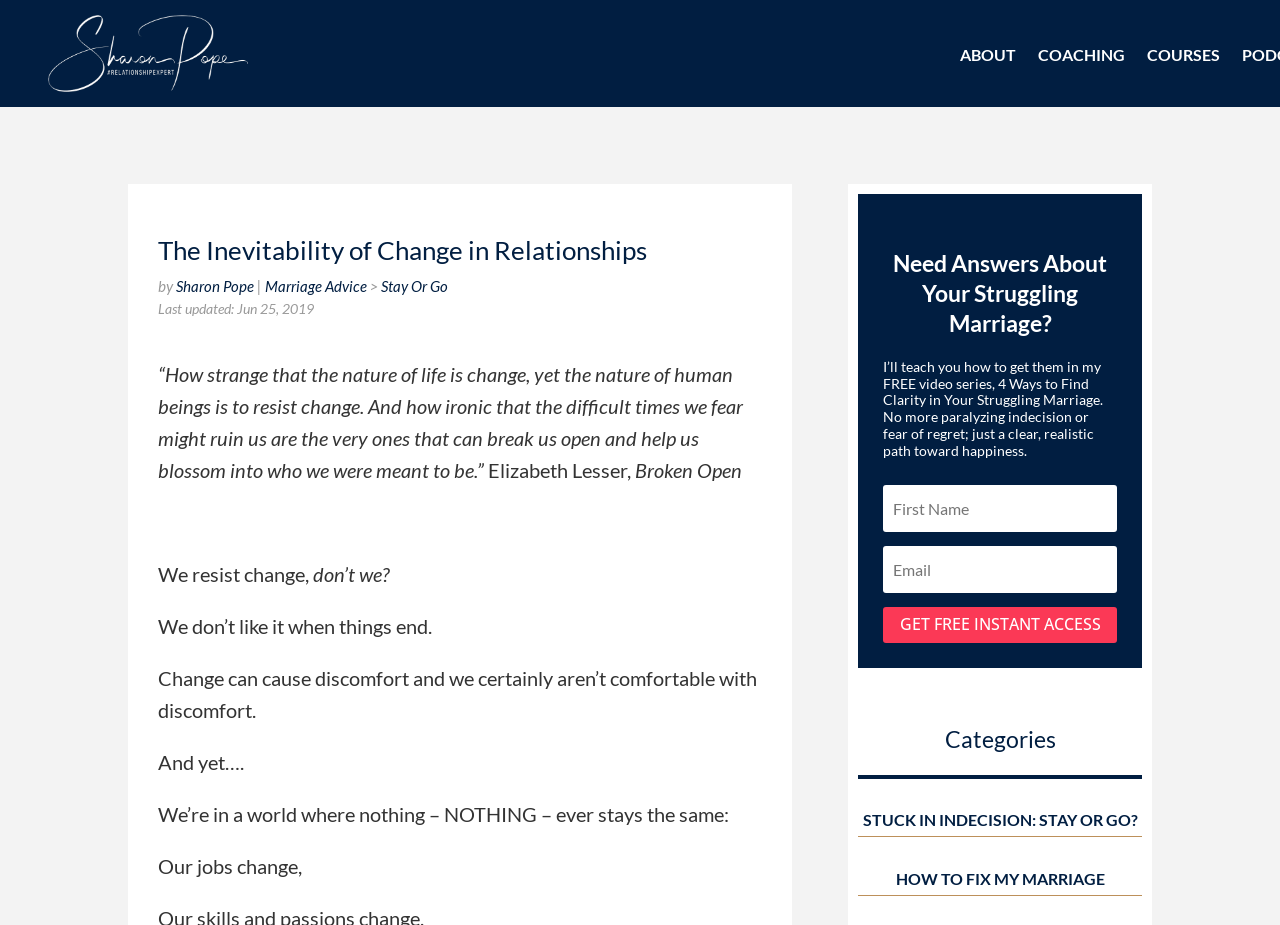Can you determine the bounding box coordinates of the area that needs to be clicked to fulfill the following instruction: "Click the GET FREE INSTANT ACCESS link"?

[0.69, 0.656, 0.873, 0.696]